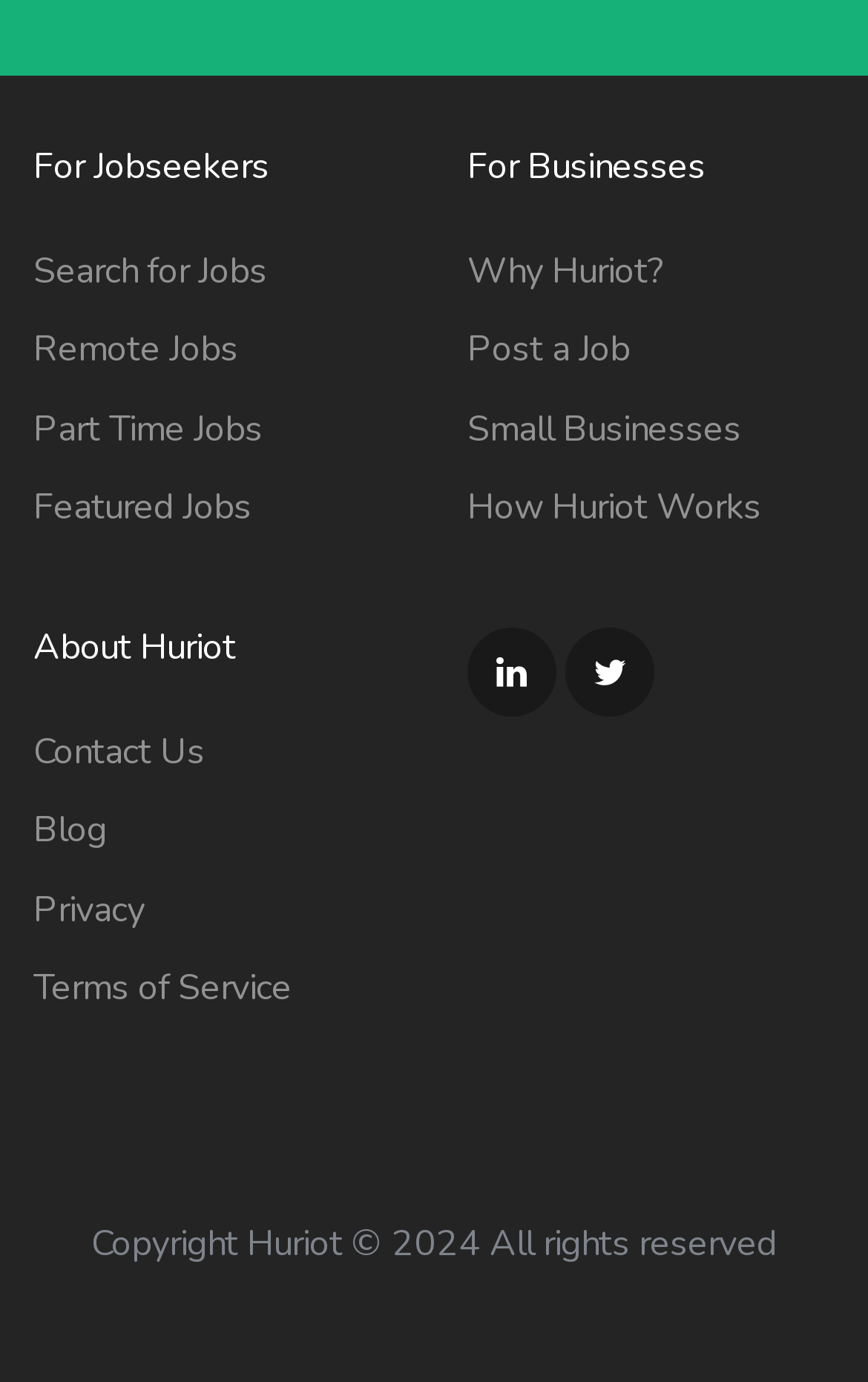Please pinpoint the bounding box coordinates for the region I should click to adhere to this instruction: "Contact Us".

[0.038, 0.527, 0.236, 0.562]